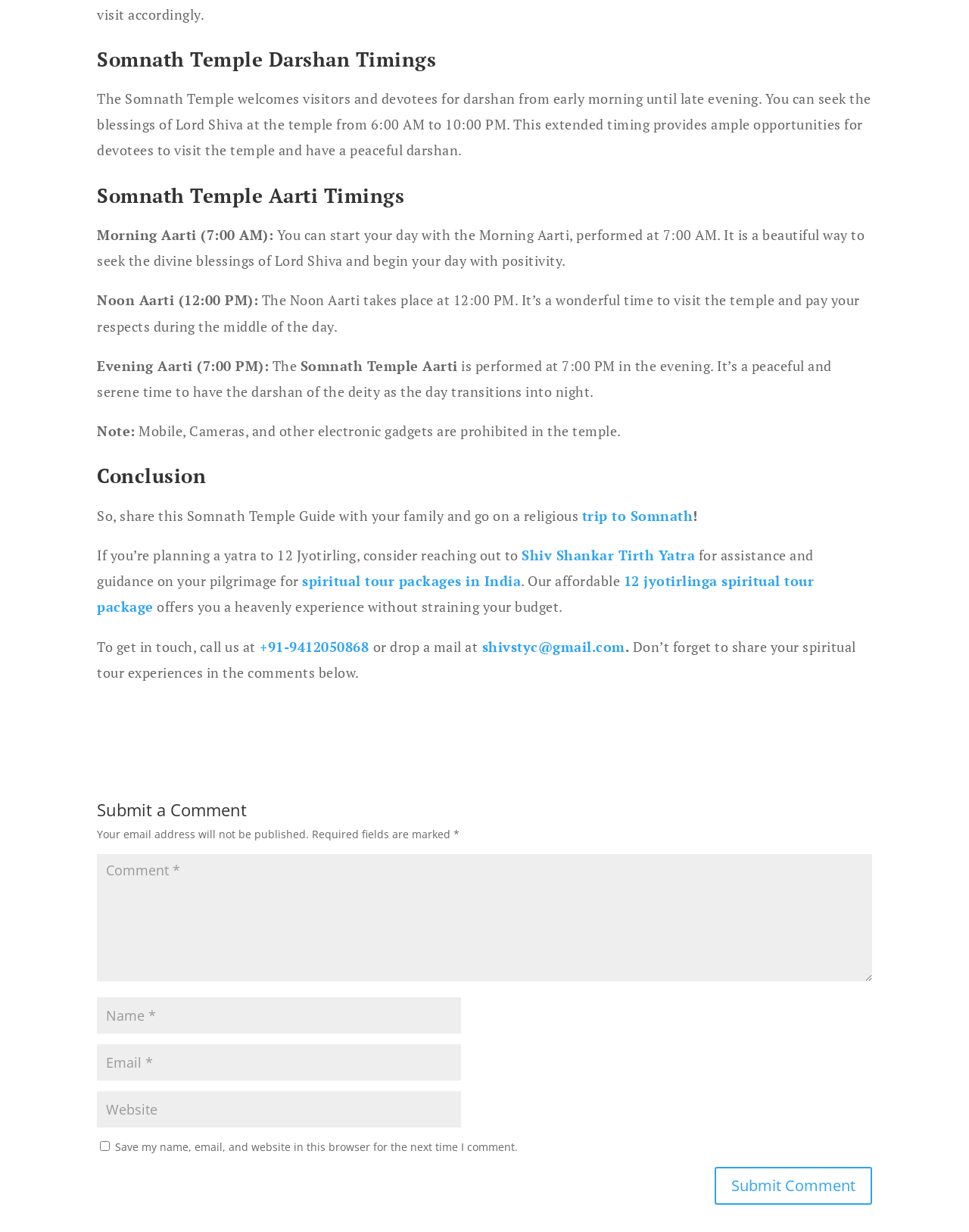Predict the bounding box coordinates of the area that should be clicked to accomplish the following instruction: "Click the link to get spiritual tour packages in India". The bounding box coordinates should consist of four float numbers between 0 and 1, i.e., [left, top, right, bottom].

[0.312, 0.464, 0.538, 0.479]